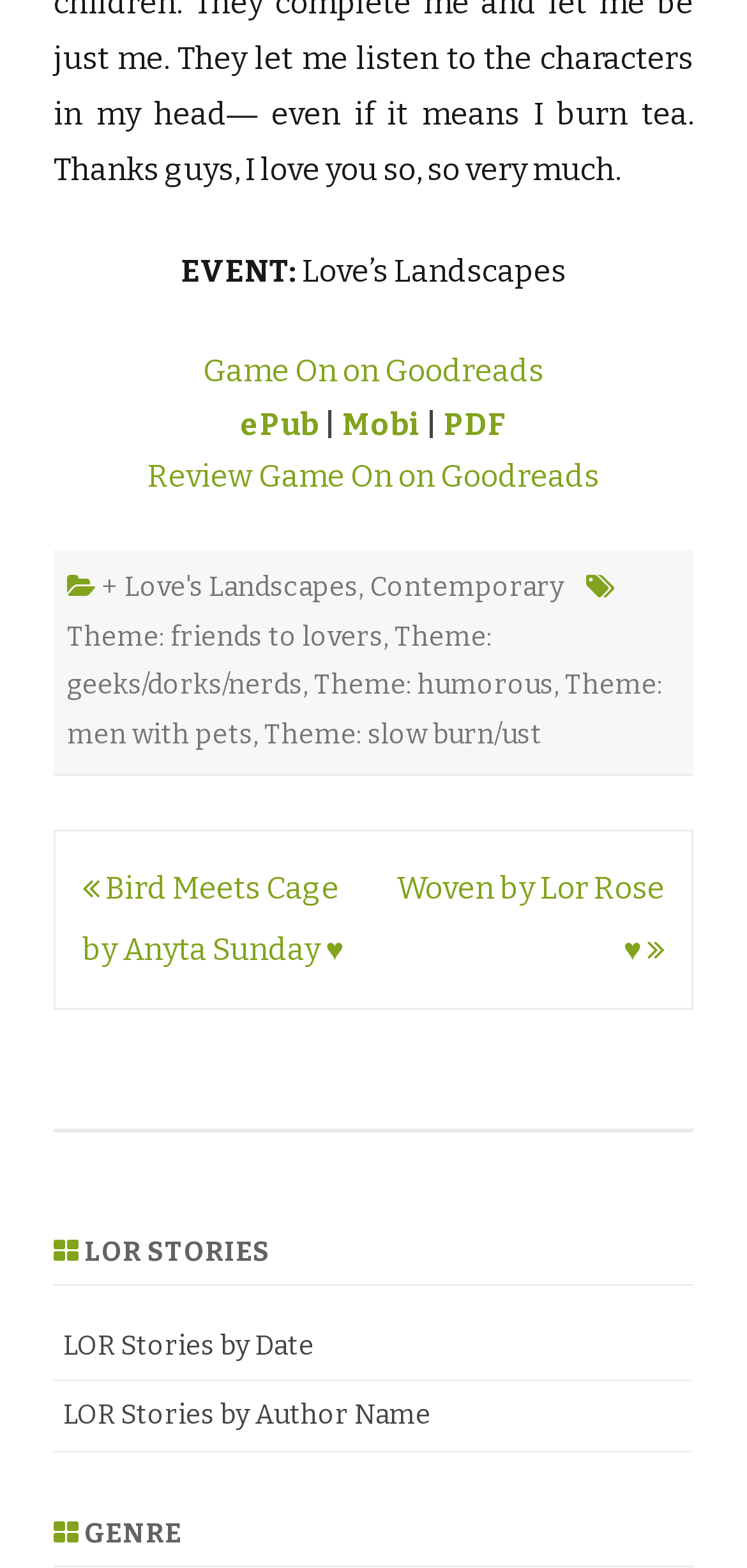Pinpoint the bounding box coordinates of the element that must be clicked to accomplish the following instruction: "Download ePub". The coordinates should be in the format of four float numbers between 0 and 1, i.e., [left, top, right, bottom].

[0.322, 0.259, 0.427, 0.282]